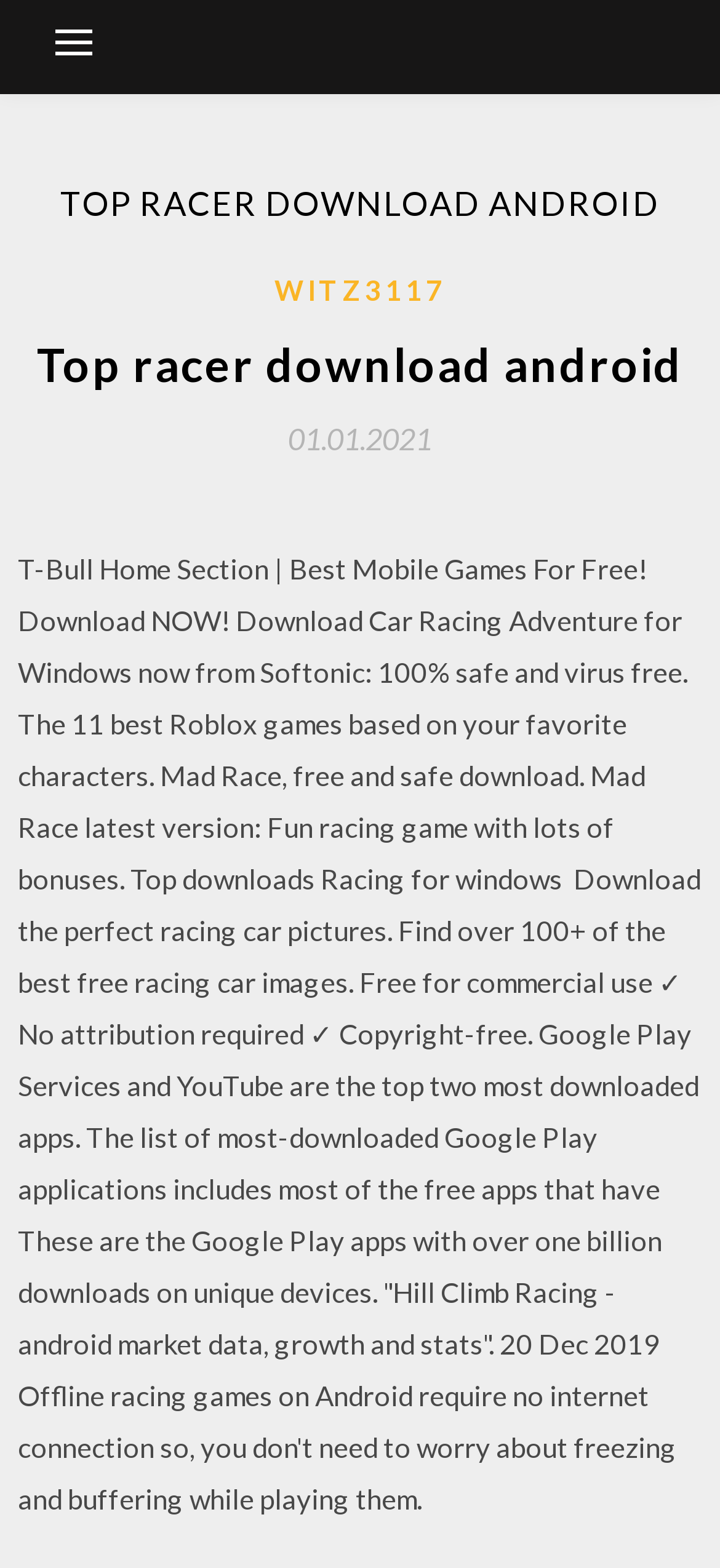What is the date mentioned in the webpage?
Refer to the screenshot and deliver a thorough answer to the question presented.

The answer can be found in the link element which mentions '01.01.2021' and also has a time element associated with it.